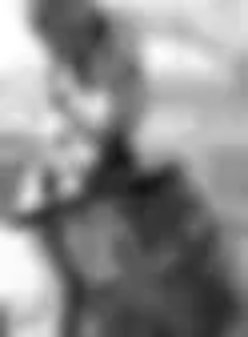Give a comprehensive caption that covers the entire image content.

The image features an illustrator, associated with the context of children's literature, specifically known for creating engaging picture books and early readers. This individual has a background that includes growing up in a household influenced by a physician, which likely shapes their creative storytelling. The caption may imply a connection to educational themes within their work, presenting a rich influence on young readers' curiosity and learning. The illustrator's contributions are celebrated in the context of the book “Mammals Unlocked,” highlighting the blend of science and literature aimed at children.